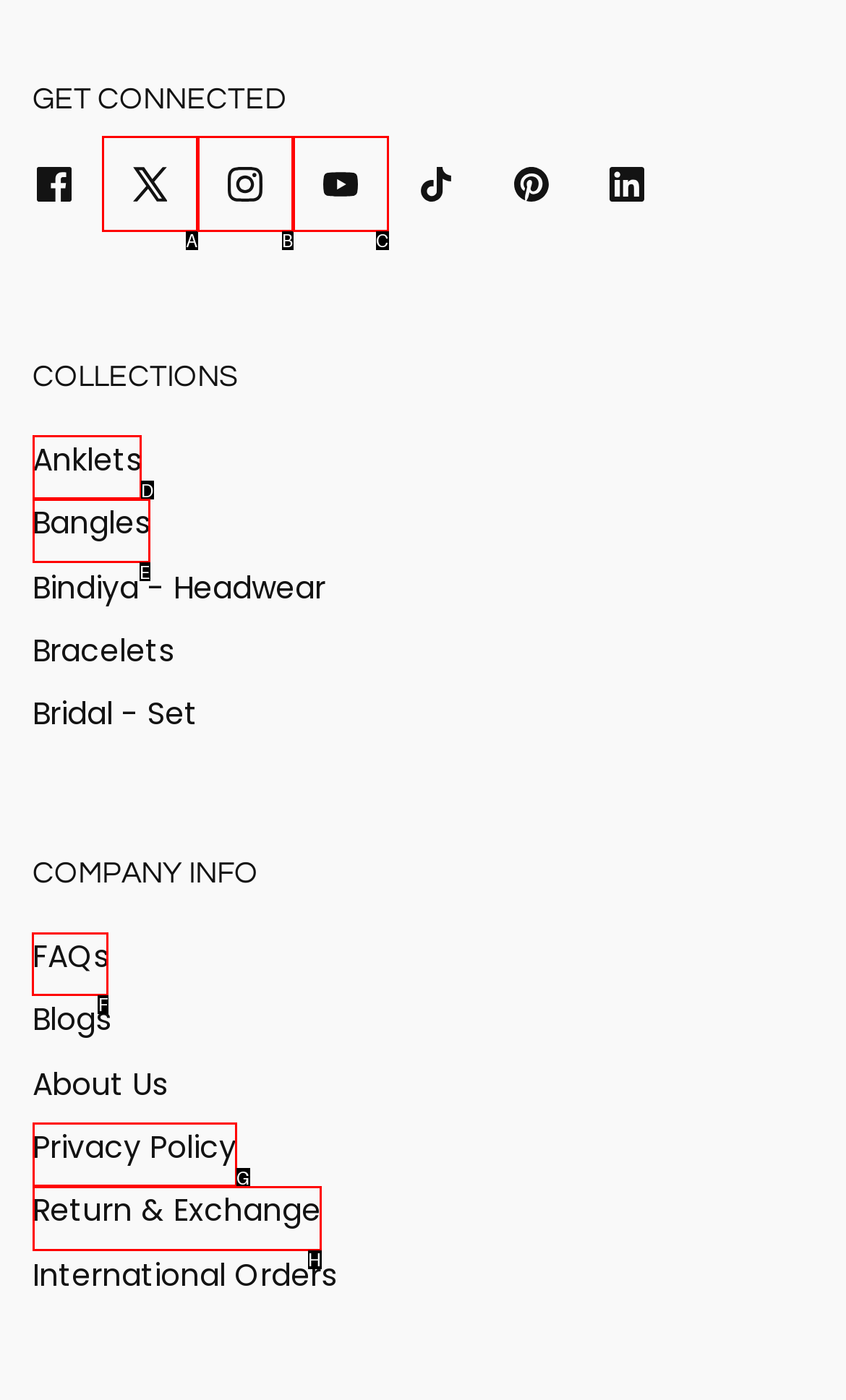Determine which HTML element should be clicked for this task: Check FAQs
Provide the option's letter from the available choices.

F